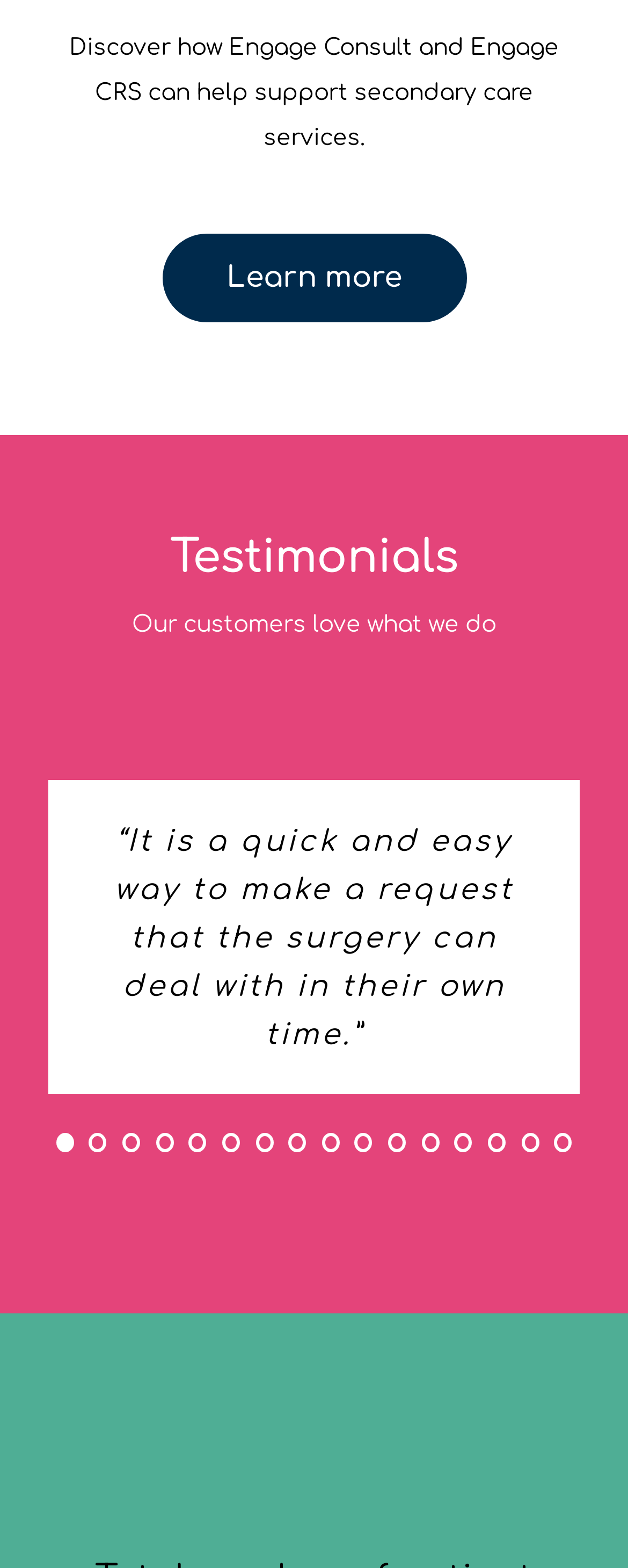Respond to the question below with a concise word or phrase:
What is the topic of the heading on this webpage?

Testimonials